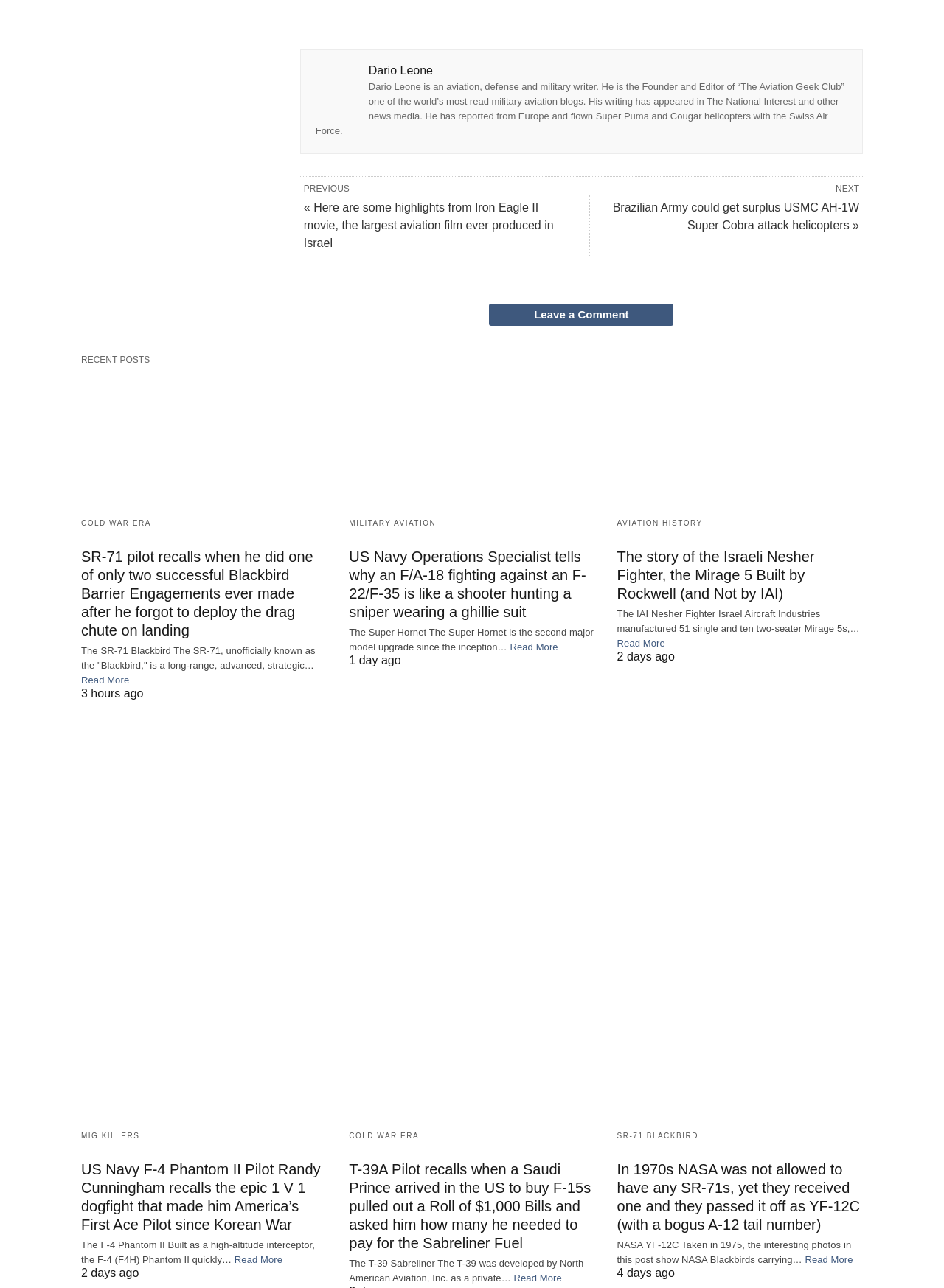Provide your answer in one word or a succinct phrase for the question: 
What is the name of the helicopter flown by the author with the Swiss Air Force?

Super Puma and Cougar